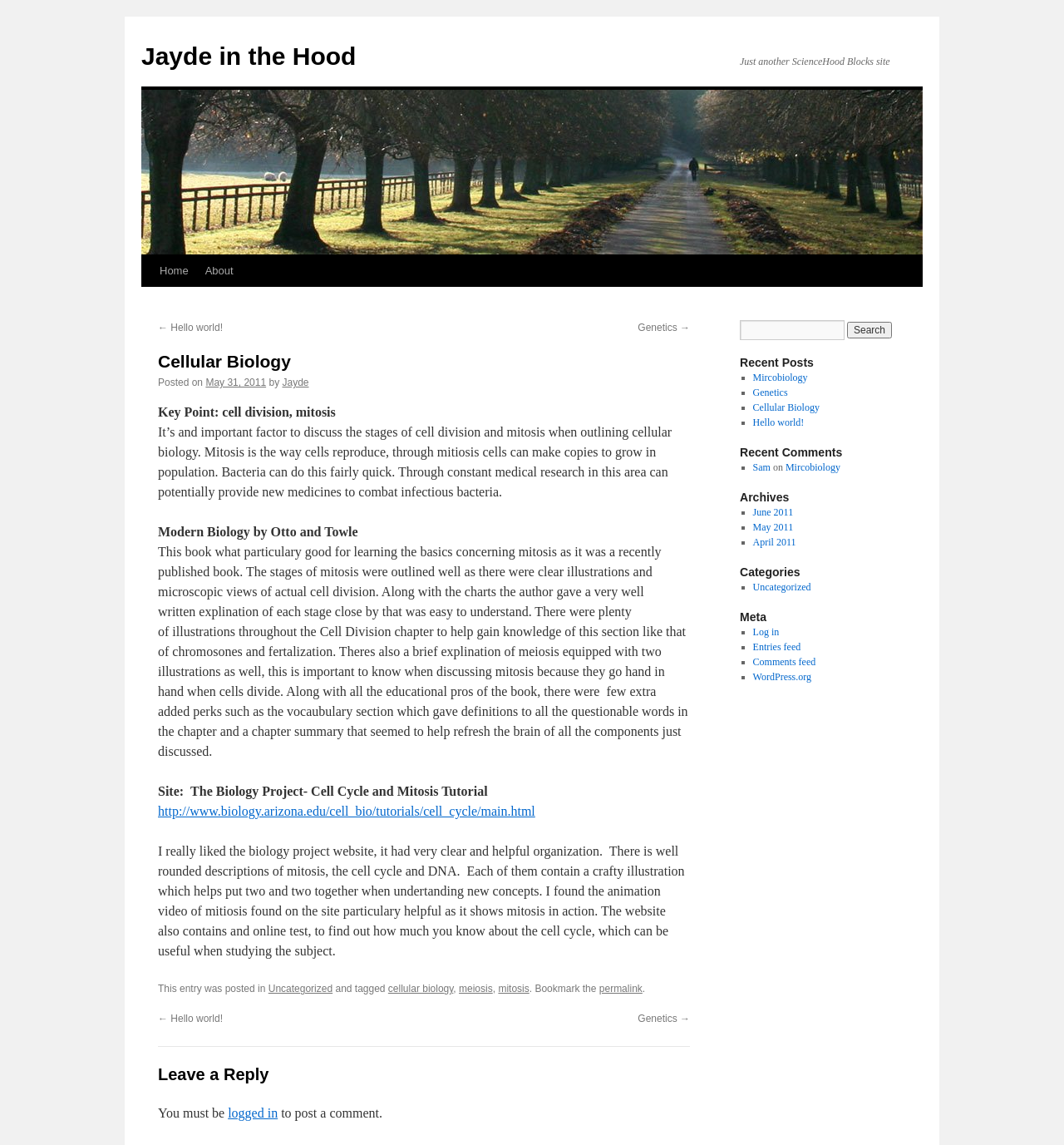Locate the bounding box coordinates of the element to click to perform the following action: 'Leave a reply'. The coordinates should be given as four float values between 0 and 1, in the form of [left, top, right, bottom].

[0.148, 0.928, 0.648, 0.951]